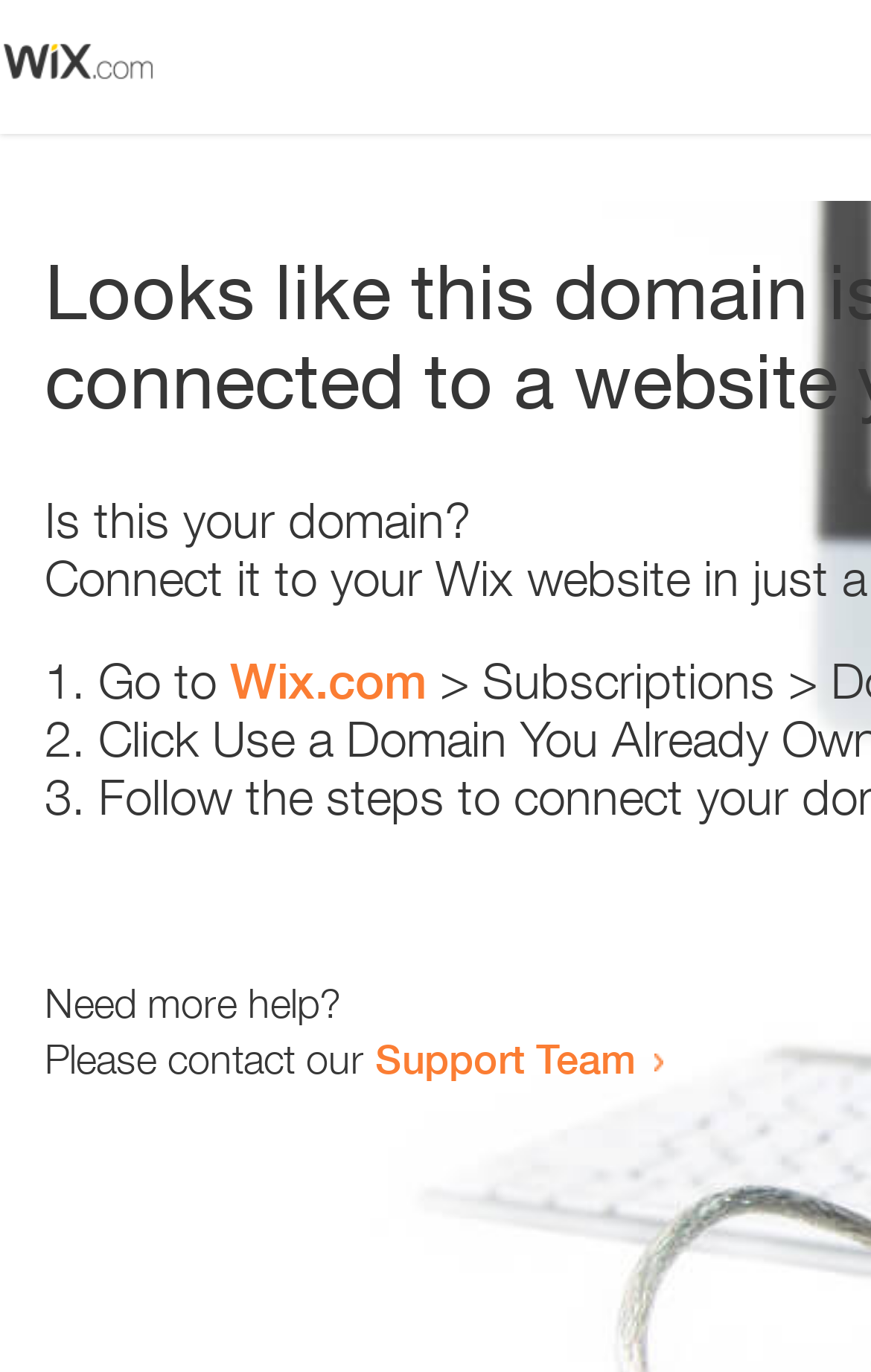Answer the following query with a single word or phrase:
Is there an image on the webpage?

Yes